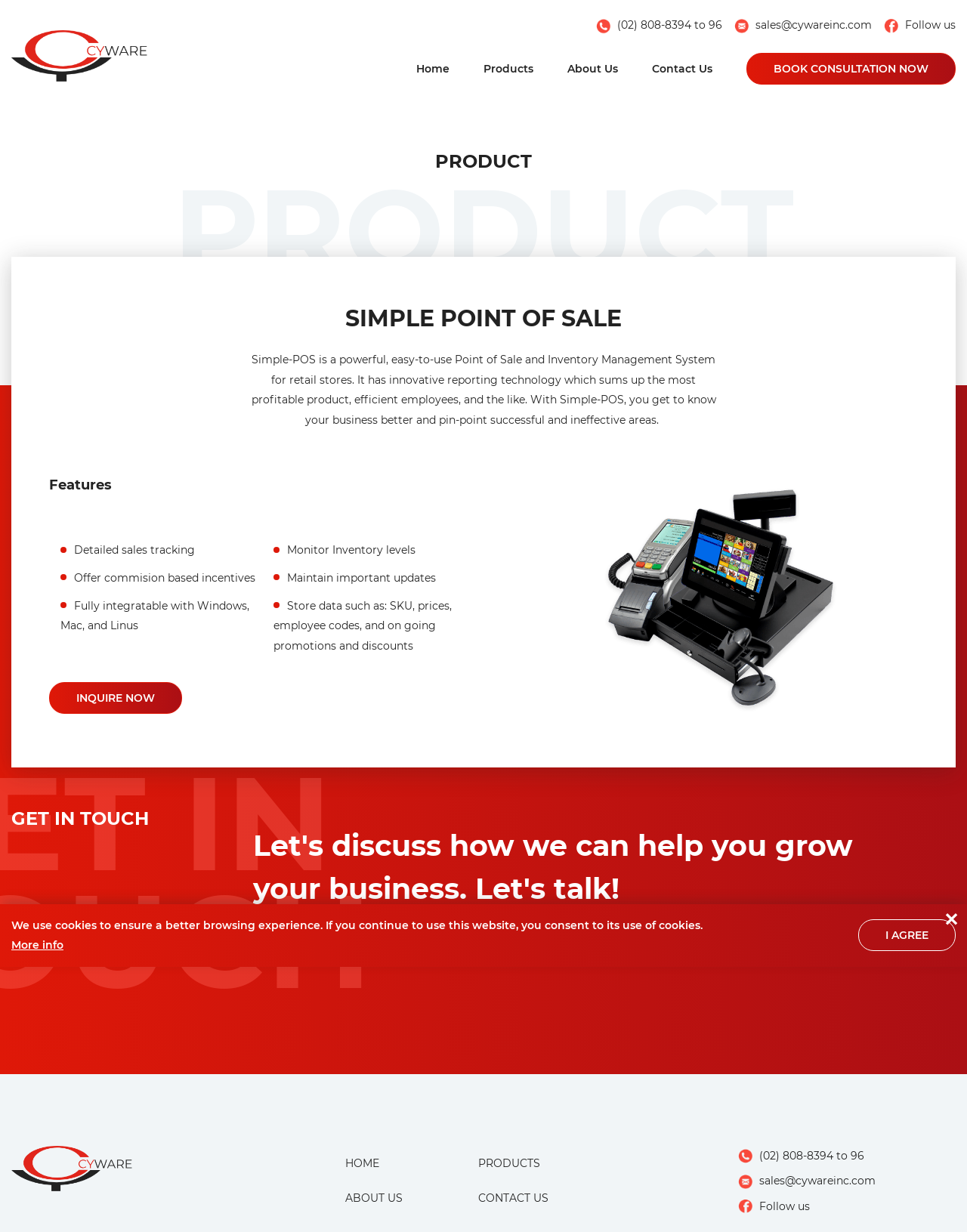Please pinpoint the bounding box coordinates for the region I should click to adhere to this instruction: "Follow CarInfo on Instagram".

None